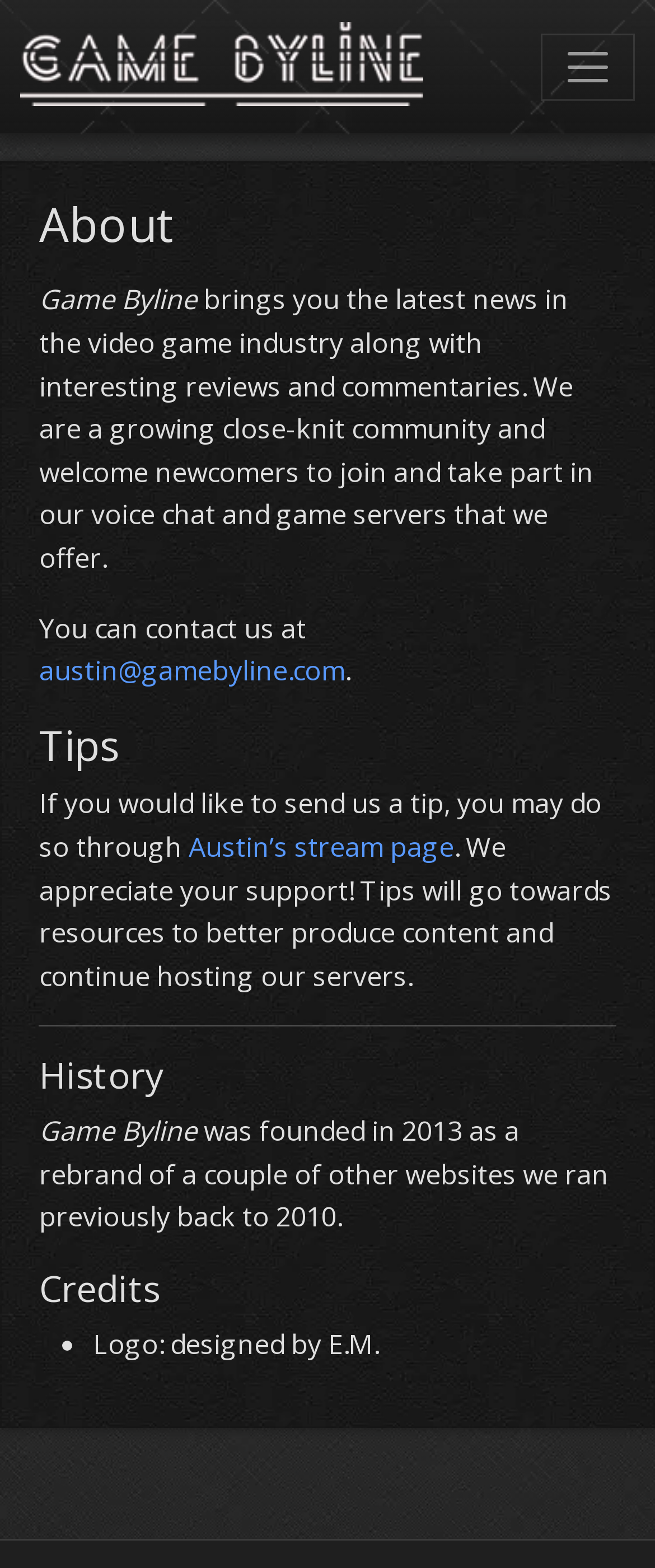Could you please study the image and provide a detailed answer to the question:
When was Game Byline founded?

The history of Game Byline can be found in the 'History' section of the webpage, where it says 'Game Byline was founded in 2013 as a rebrand of a couple of other websites we ran previously back to 2010'.